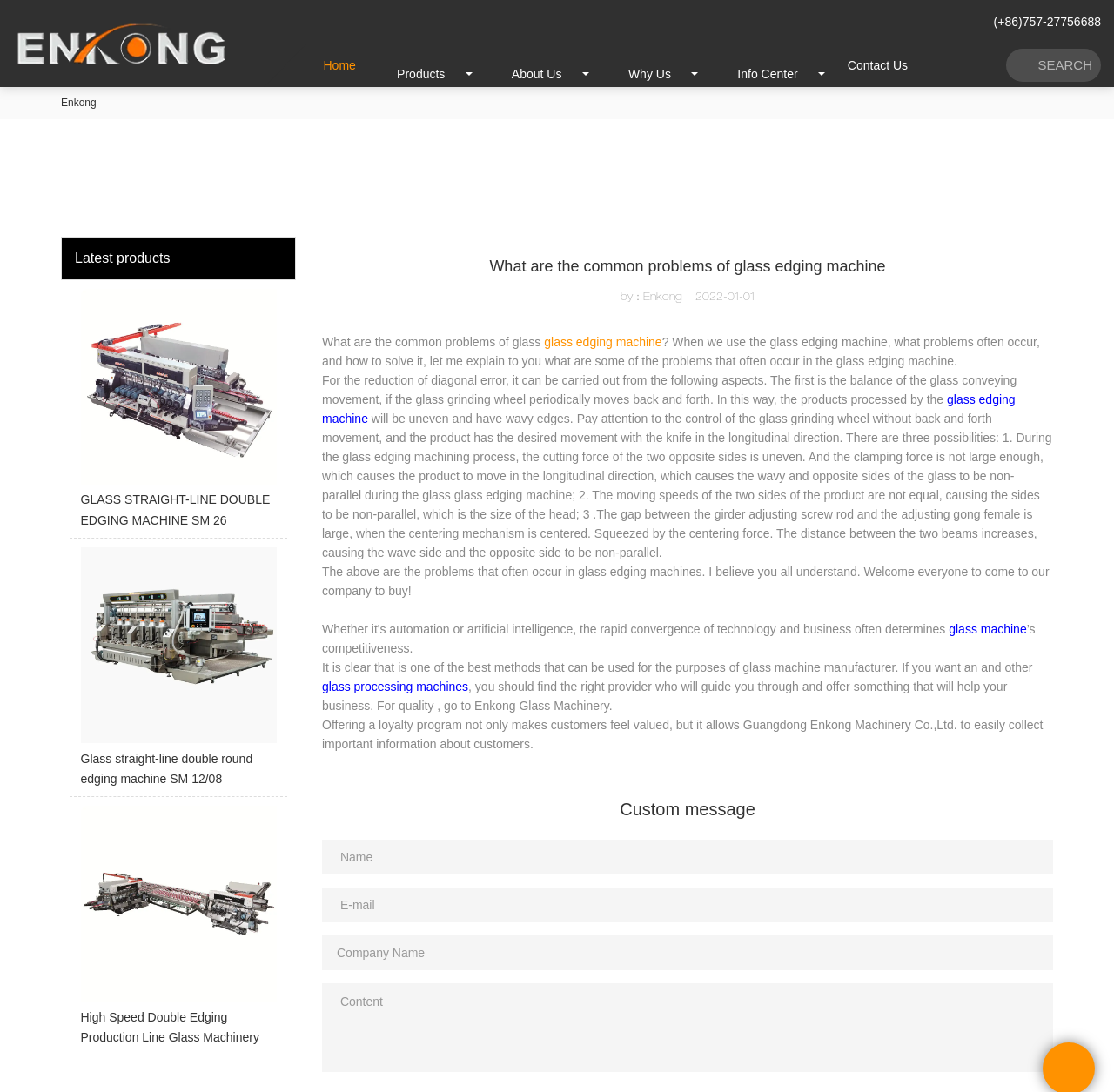Determine the bounding box coordinates for the area you should click to complete the following instruction: "Search for products".

[0.922, 0.053, 0.98, 0.066]